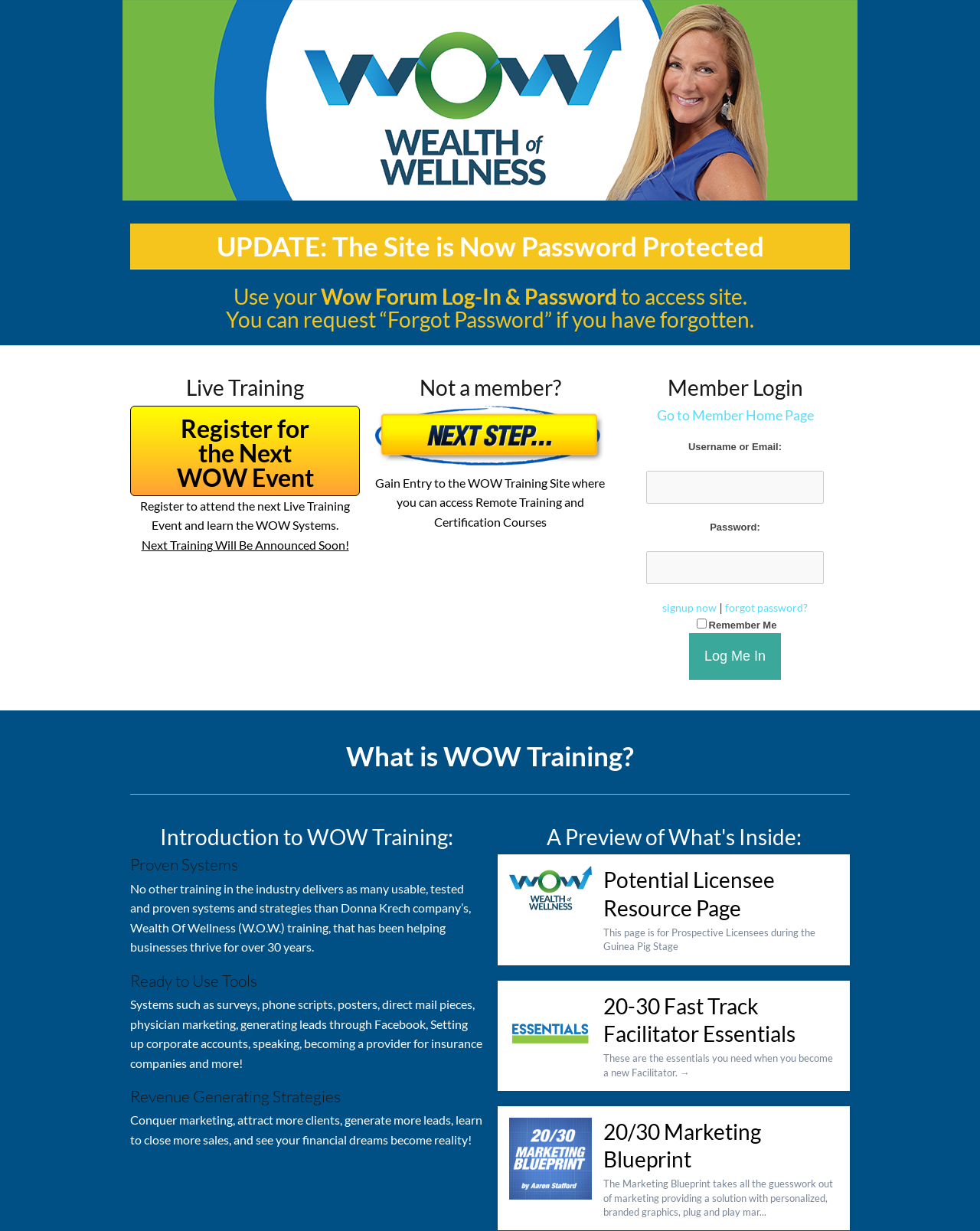What is required to access the site?
Provide a fully detailed and comprehensive answer to the question.

According to the heading 'UPDATE: The Site is Now Password Protected', users need to use their Wow Forum Log-In and Password to access the site. If they have forgotten their password, they can request a 'Forgot Password'.